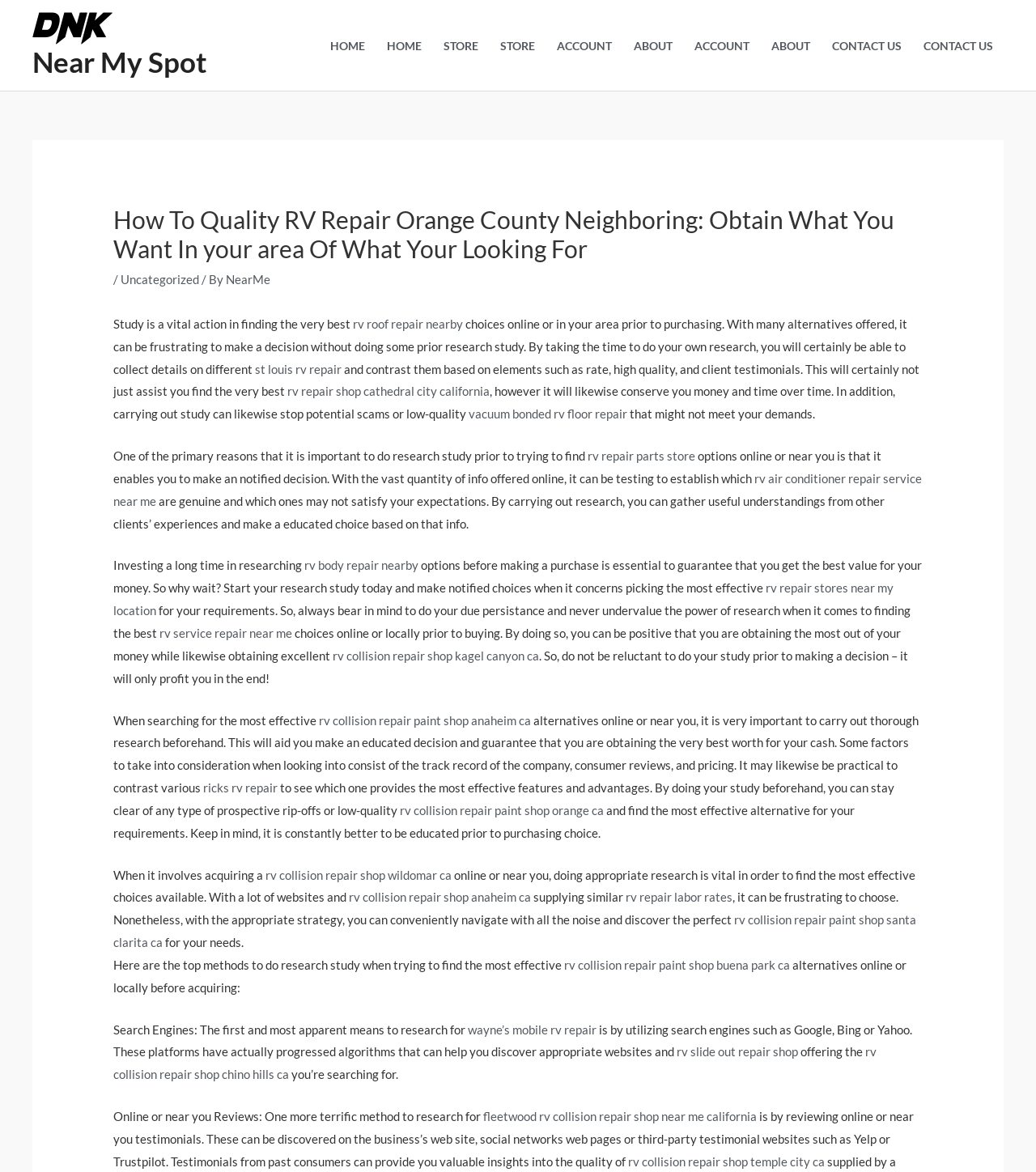Identify the bounding box coordinates of the area that should be clicked in order to complete the given instruction: "Read the article about 'rv roof repair nearby'". The bounding box coordinates should be four float numbers between 0 and 1, i.e., [left, top, right, bottom].

[0.341, 0.27, 0.447, 0.282]